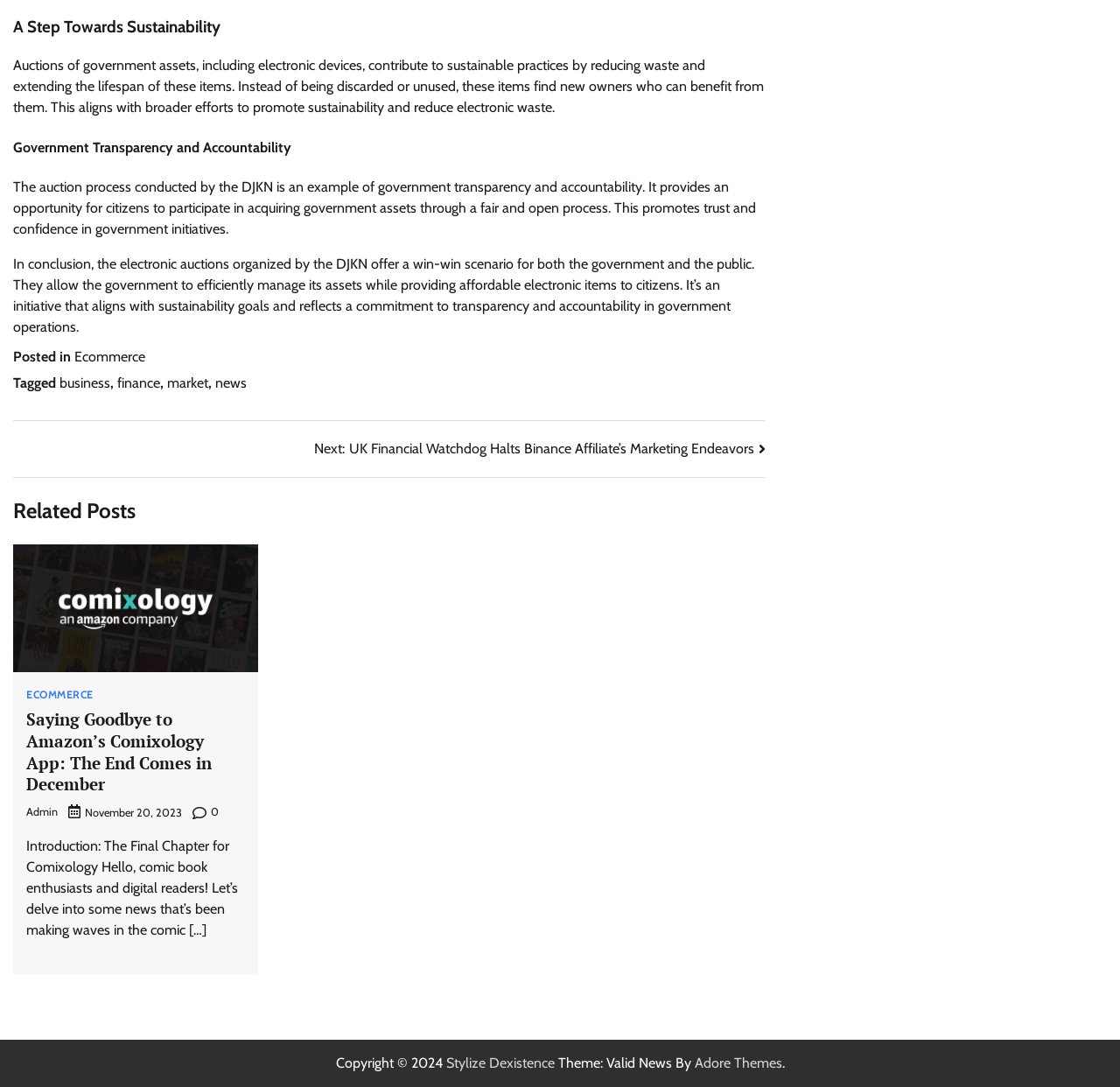Find the bounding box coordinates for the area you need to click to carry out the instruction: "Visit the 'Next: UK Financial Watchdog Halts Binance Affiliate’s Marketing Endeavors' post". The coordinates should be four float numbers between 0 and 1, indicated as [left, top, right, bottom].

[0.28, 0.403, 0.684, 0.423]